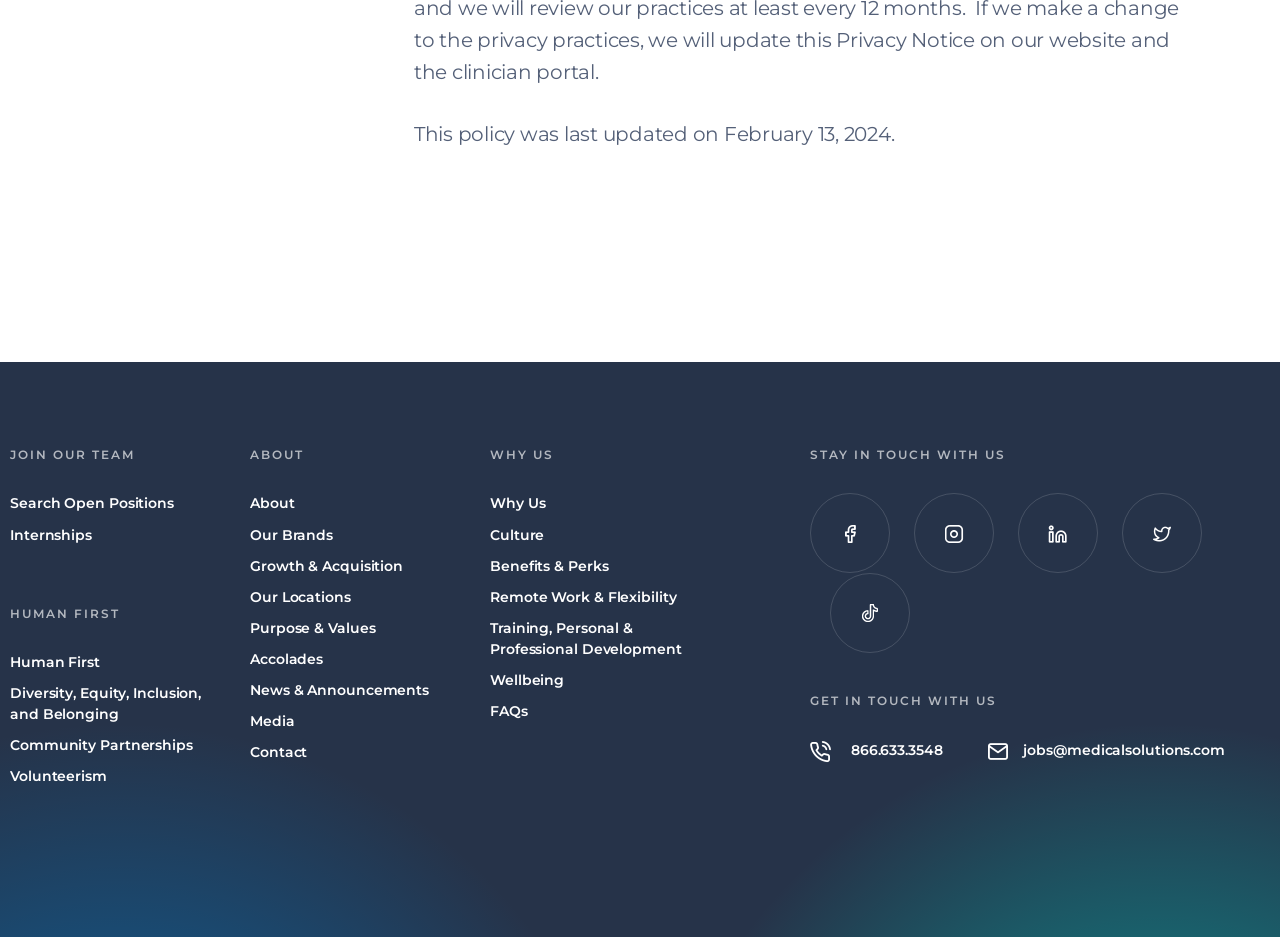What is the email address to contact Medical Solution for jobs?
Using the image as a reference, answer with just one word or a short phrase.

jobs@medicalsolutions.com